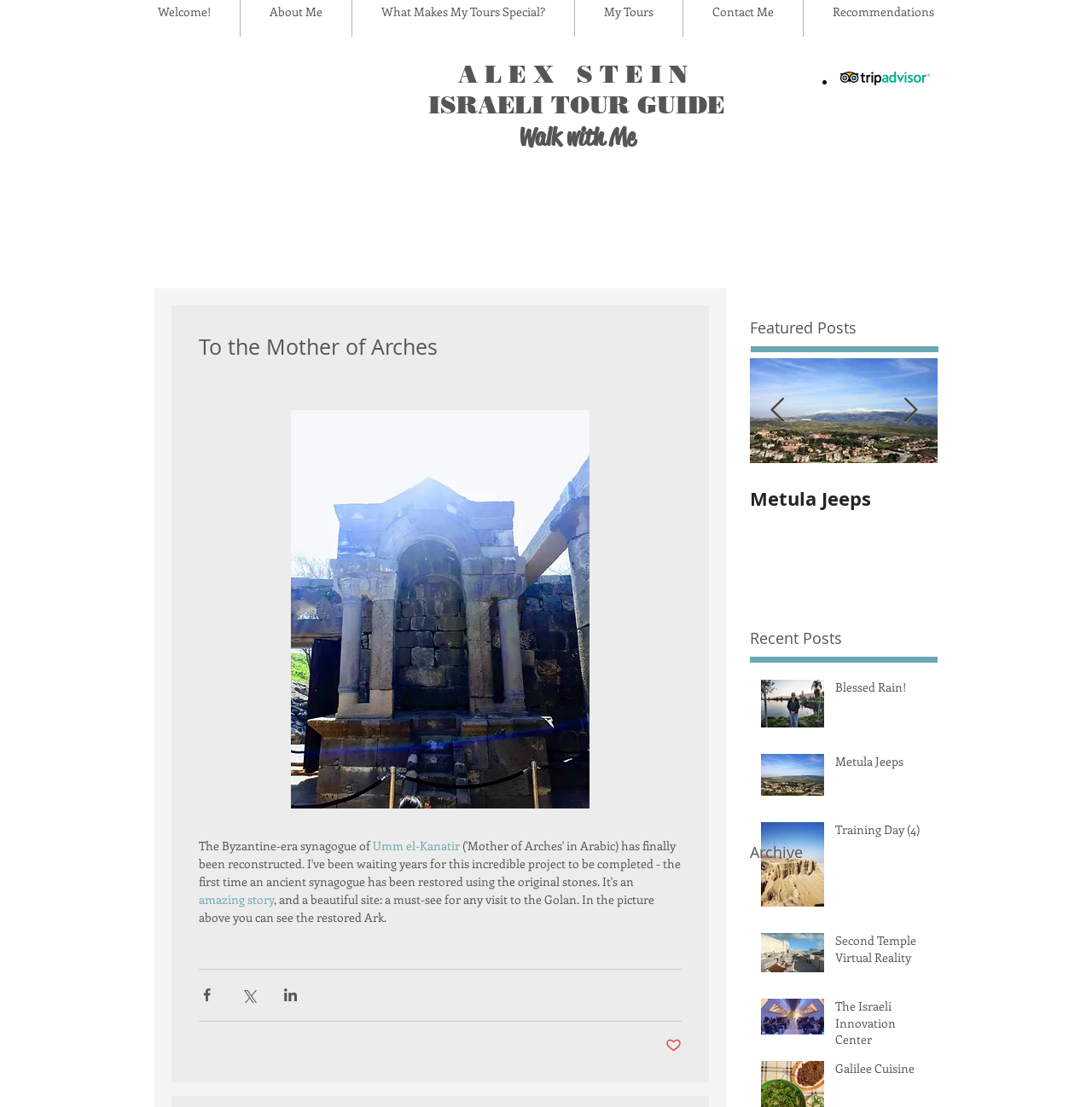Refer to the image and answer the question with as much detail as possible: What is the name of the synagogue mentioned in the article?

The answer can be found in the article section where it mentions 'The Byzantine-era synagogue of Umm el-Kanatir' which indicates that Umm el-Kanatir is the name of the synagogue.